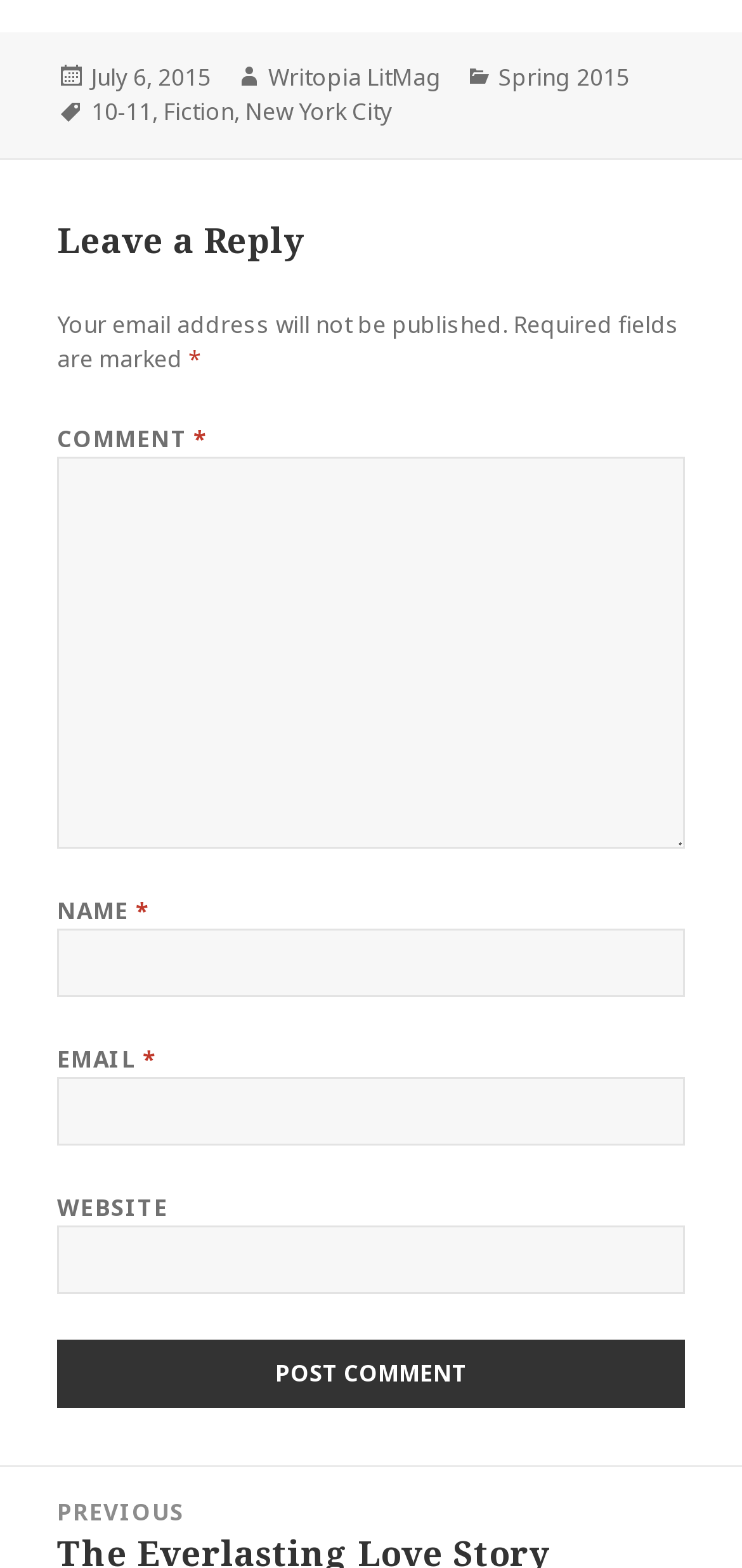Provide a one-word or one-phrase answer to the question:
What are the categories of the post?

Spring 2015